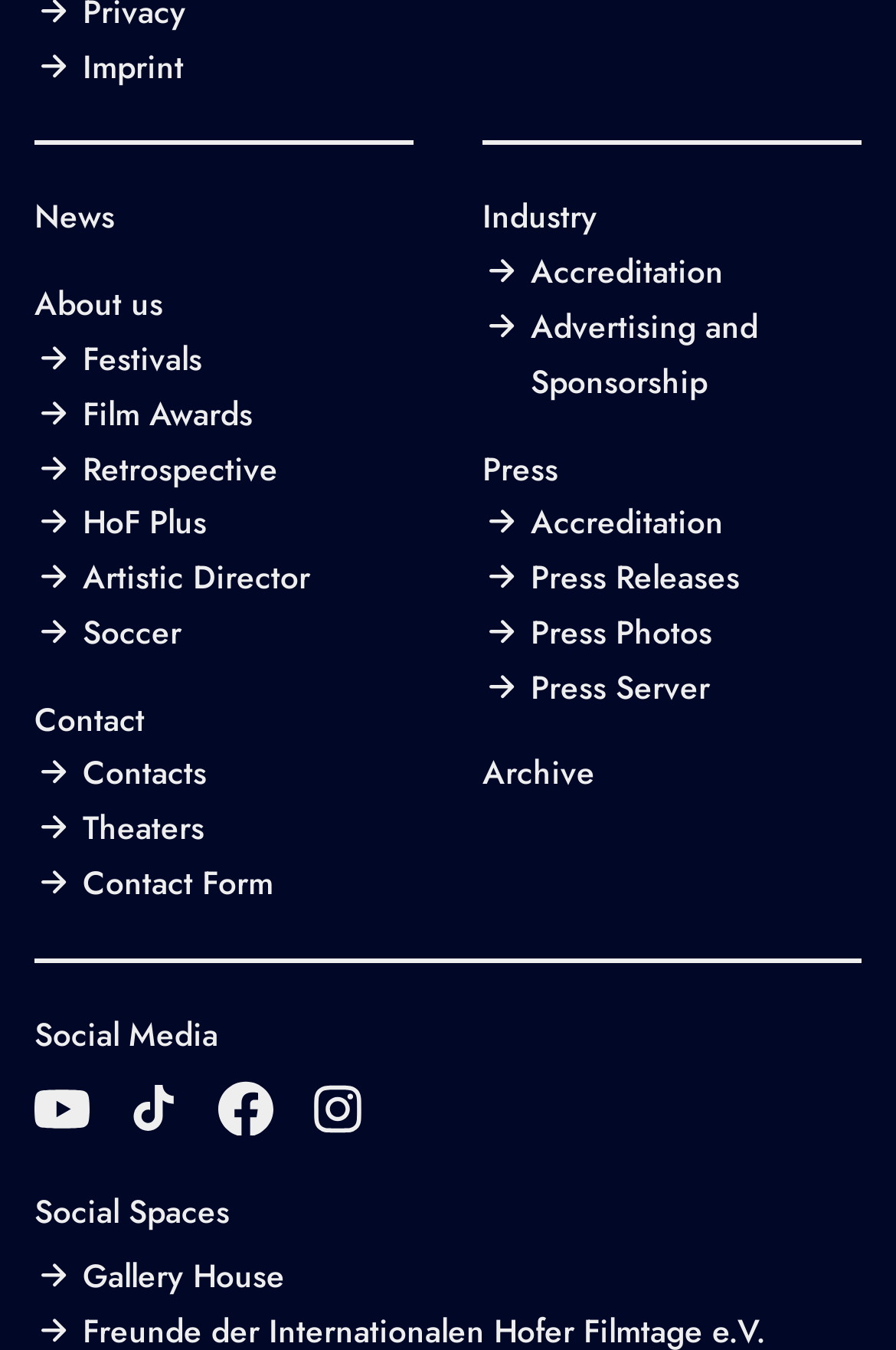Identify the bounding box of the UI element described as follows: "News". Provide the coordinates as four float numbers in the range of 0 to 1 [left, top, right, bottom].

[0.038, 0.142, 0.462, 0.182]